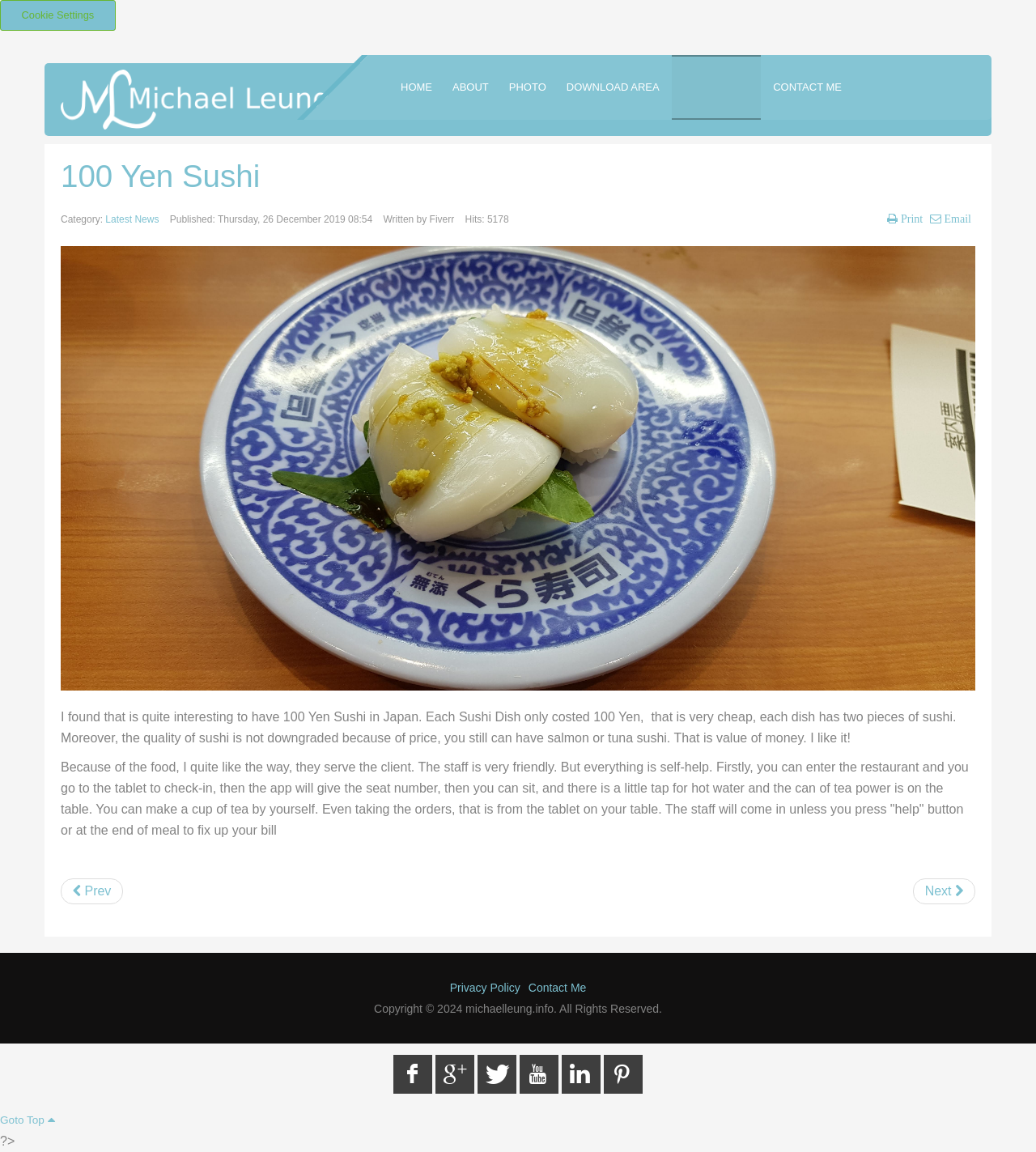Please determine the bounding box coordinates of the element's region to click in order to carry out the following instruction: "Print the current article". The coordinates should be four float numbers between 0 and 1, i.e., [left, top, right, bottom].

[0.856, 0.183, 0.891, 0.197]